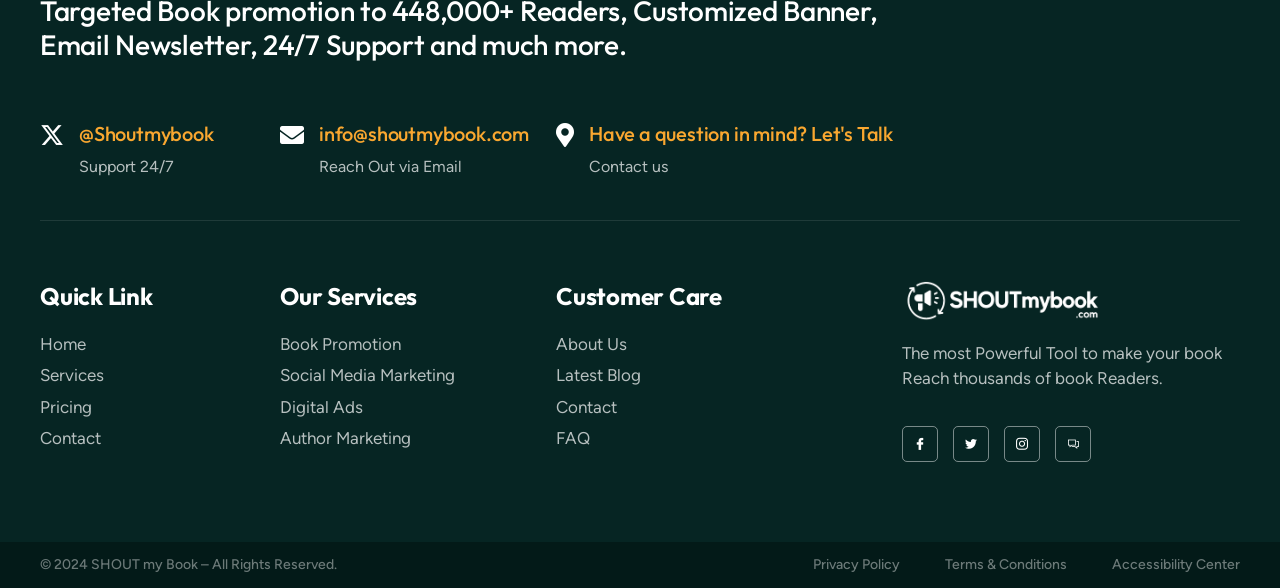What is the purpose of the website?
Can you offer a detailed and complete answer to this question?

The website appears to be related to book promotion, as indicated by the static text 'The most Powerful Tool to make your book Reach thousands of book Readers.' and the links to services such as 'Book Promotion' and 'Author Marketing'.